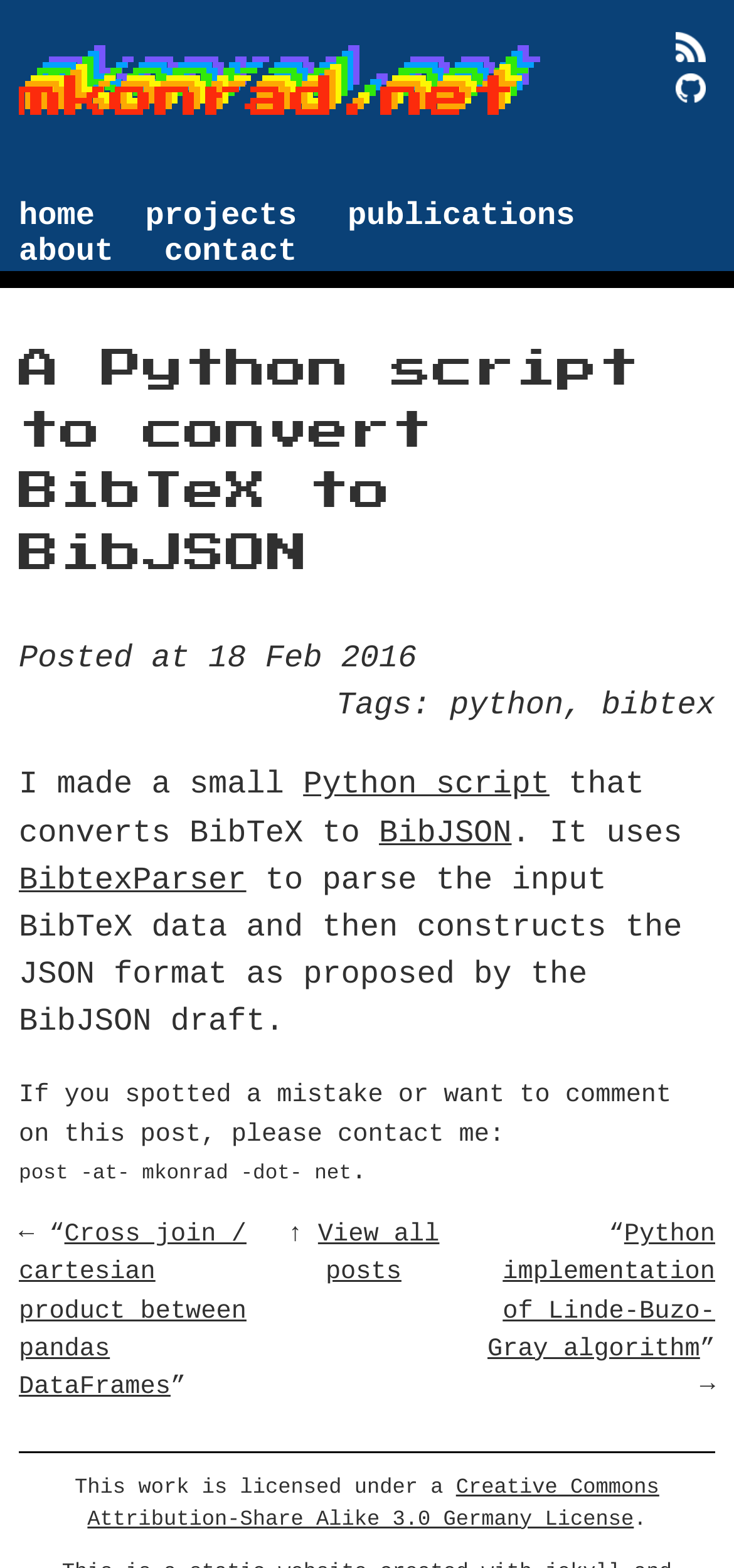What is the topic of the post?
Using the image, provide a concise answer in one word or a short phrase.

BibTeX to BibJSON conversion